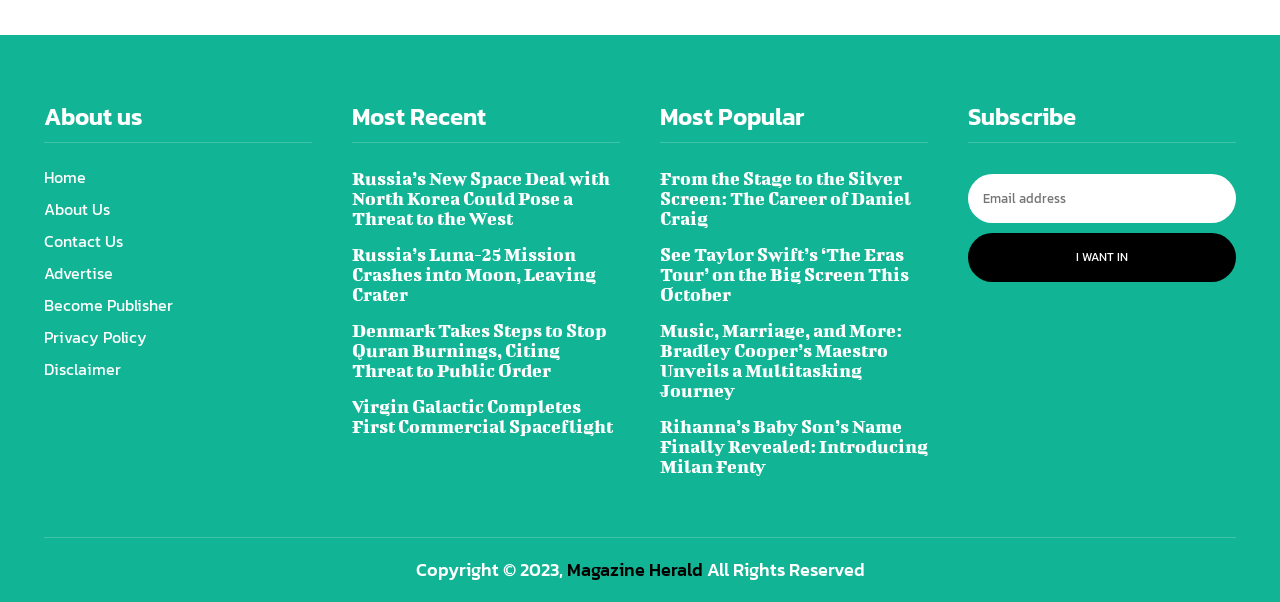Determine the bounding box coordinates of the section I need to click to execute the following instruction: "Read the article 'Russia’s New Space Deal with North Korea Could Pose a Threat to the West'". Provide the coordinates as four float numbers between 0 and 1, i.e., [left, top, right, bottom].

[0.275, 0.28, 0.477, 0.381]